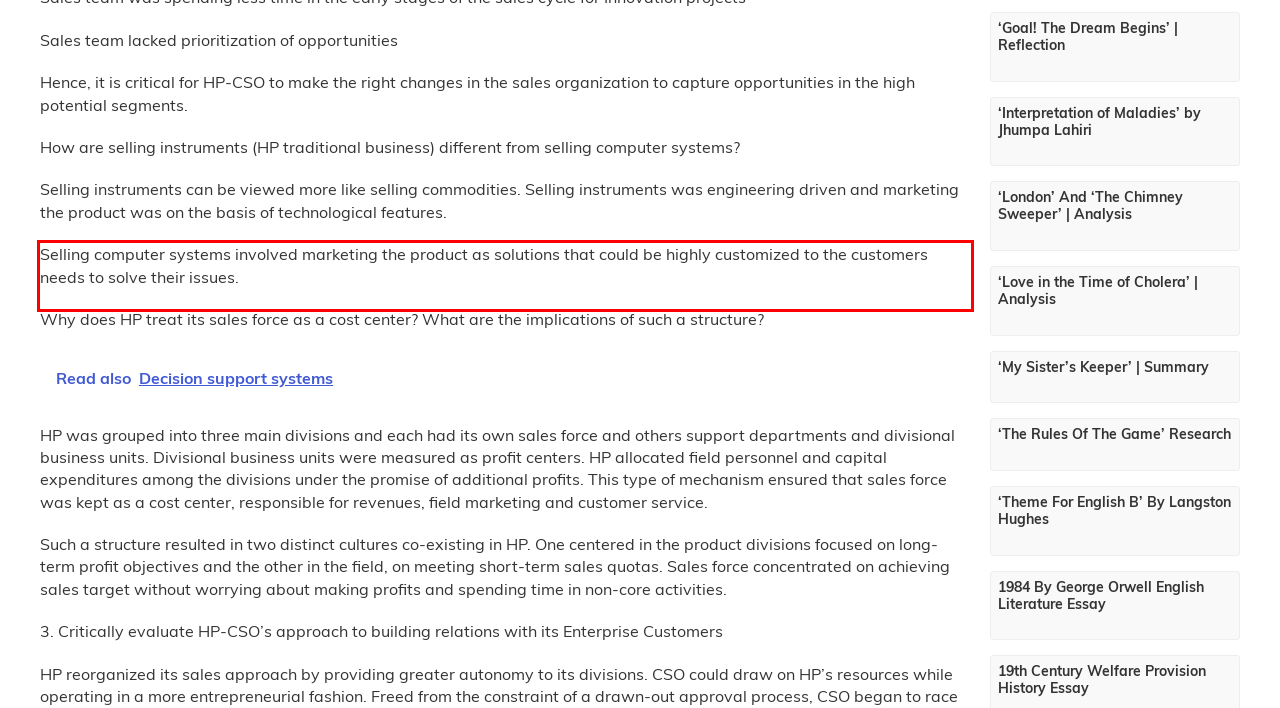You are provided with a webpage screenshot that includes a red rectangle bounding box. Extract the text content from within the bounding box using OCR.

Selling computer systems involved marketing the product as solutions that could be highly customized to the customers needs to solve their issues.